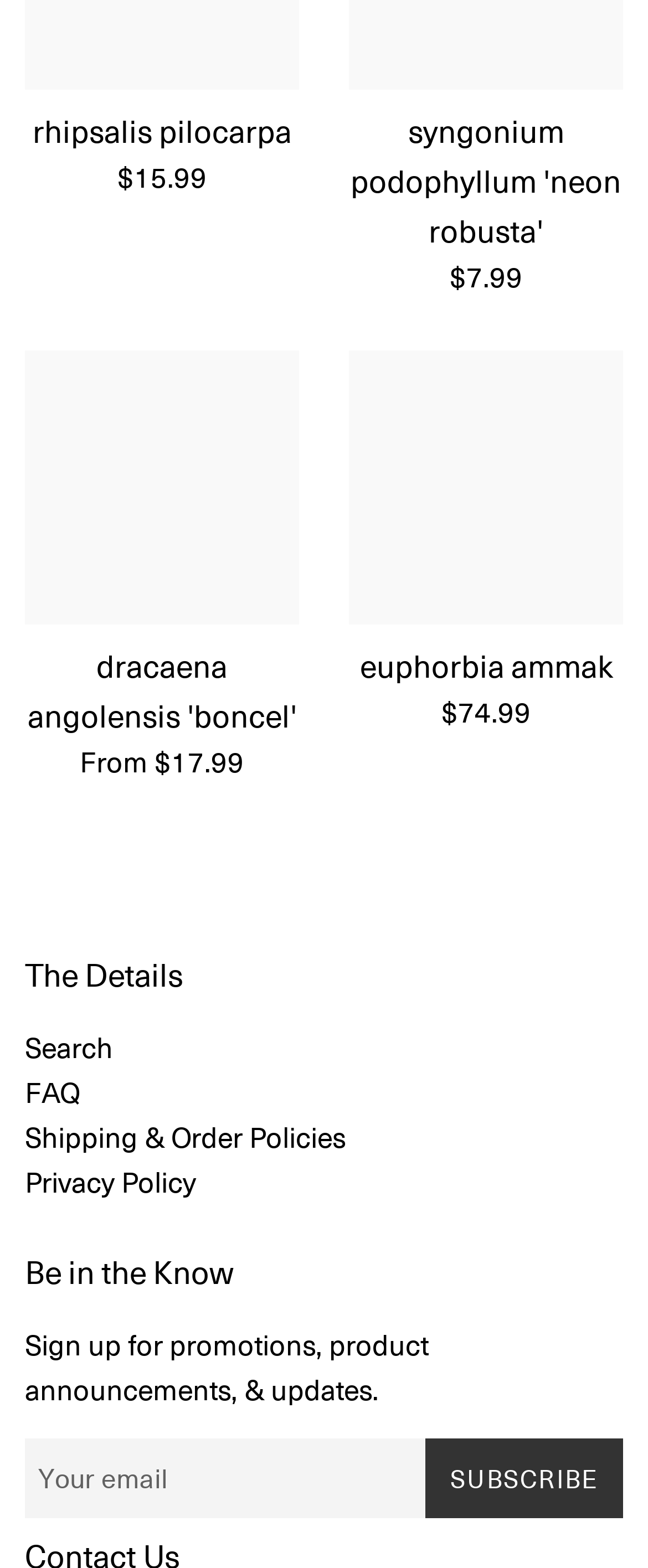Can you pinpoint the bounding box coordinates for the clickable element required for this instruction: "Search for something"? The coordinates should be four float numbers between 0 and 1, i.e., [left, top, right, bottom].

[0.038, 0.655, 0.174, 0.681]